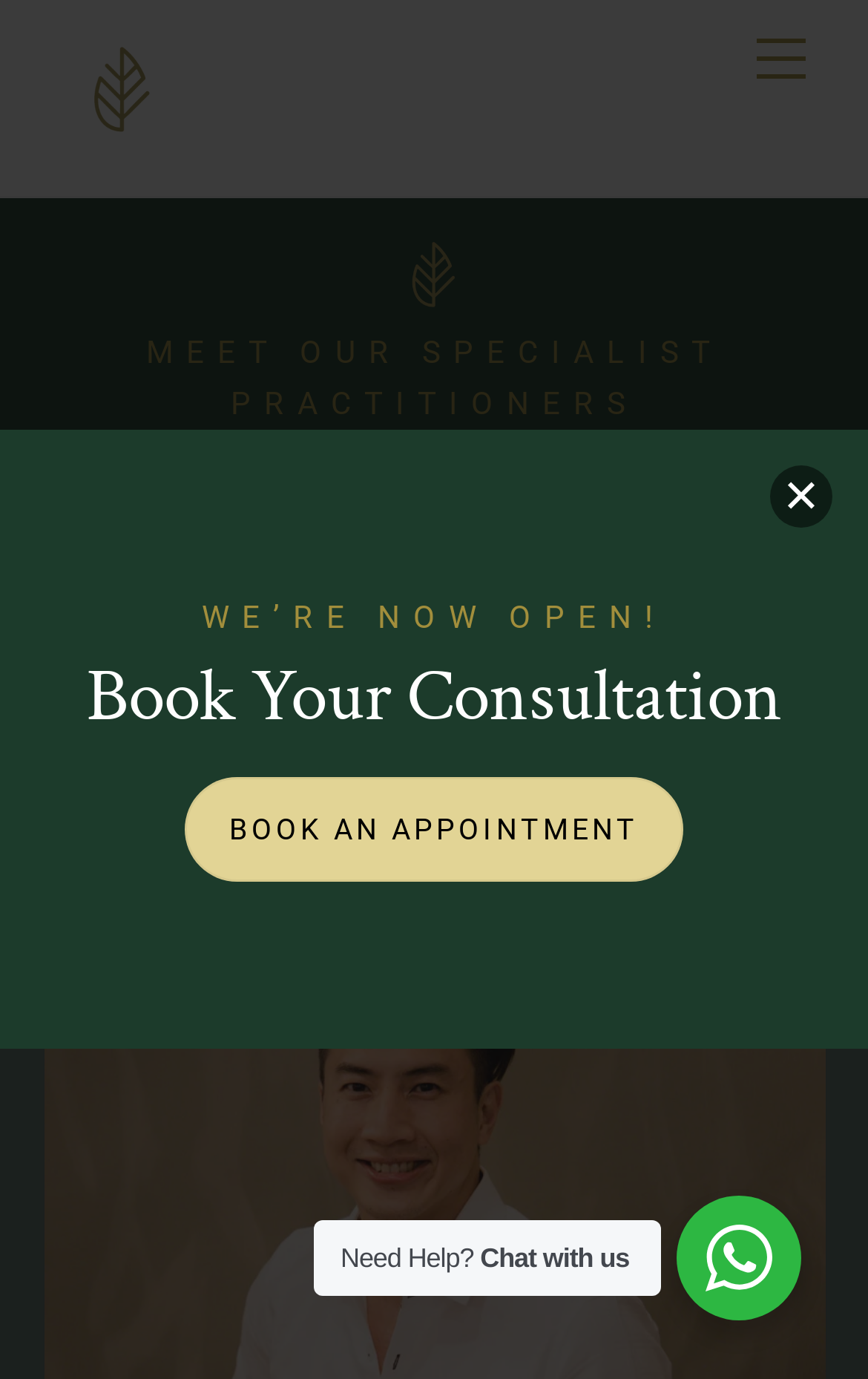What is the topic of the webpage?
Look at the image and respond with a one-word or short phrase answer.

Hair restoration